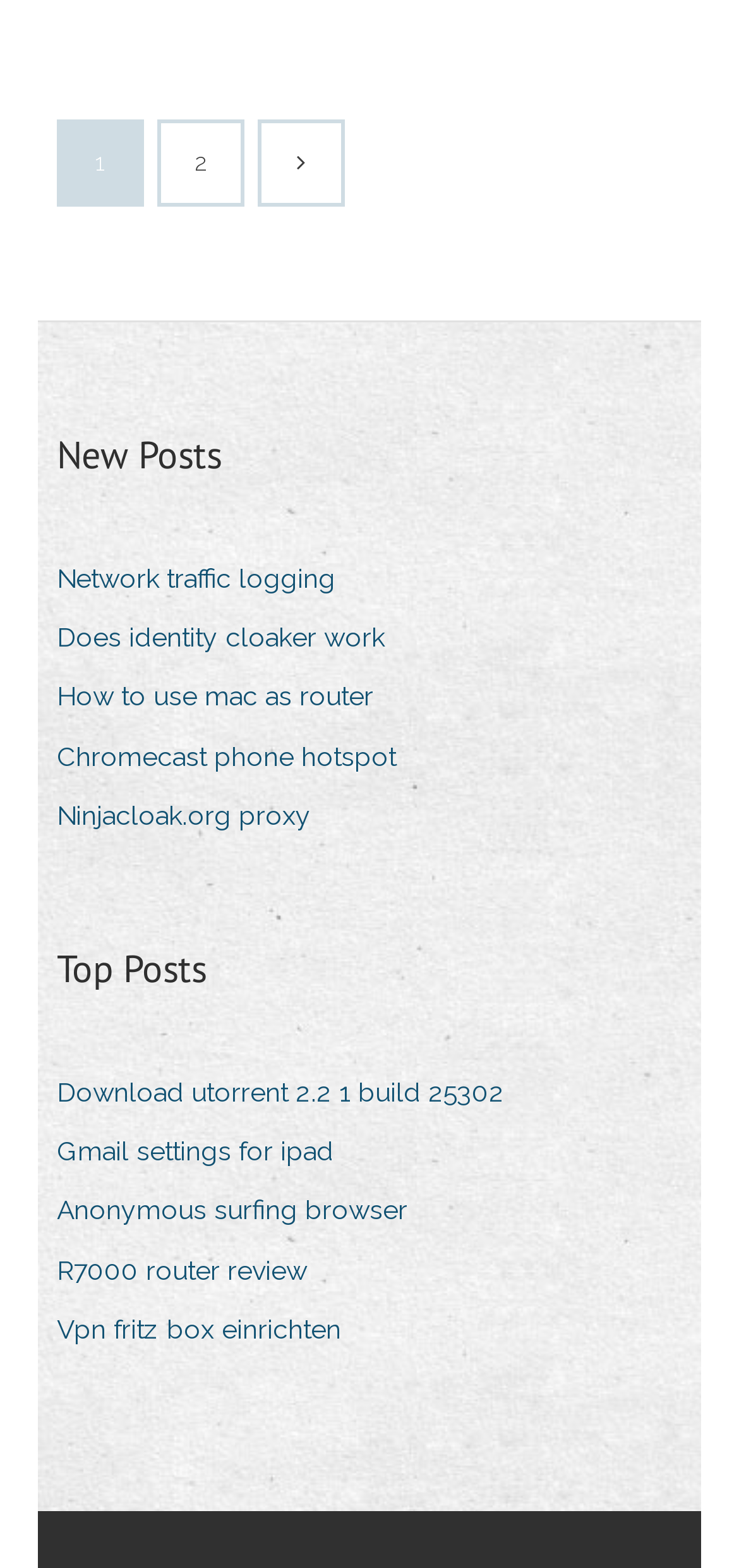Given the description Vpn fritz box einrichten, predict the bounding box coordinates of the UI element. Ensure the coordinates are in the format (top-left x, top-left y, bottom-right x, bottom-right y) and all values are between 0 and 1.

[0.077, 0.832, 0.5, 0.864]